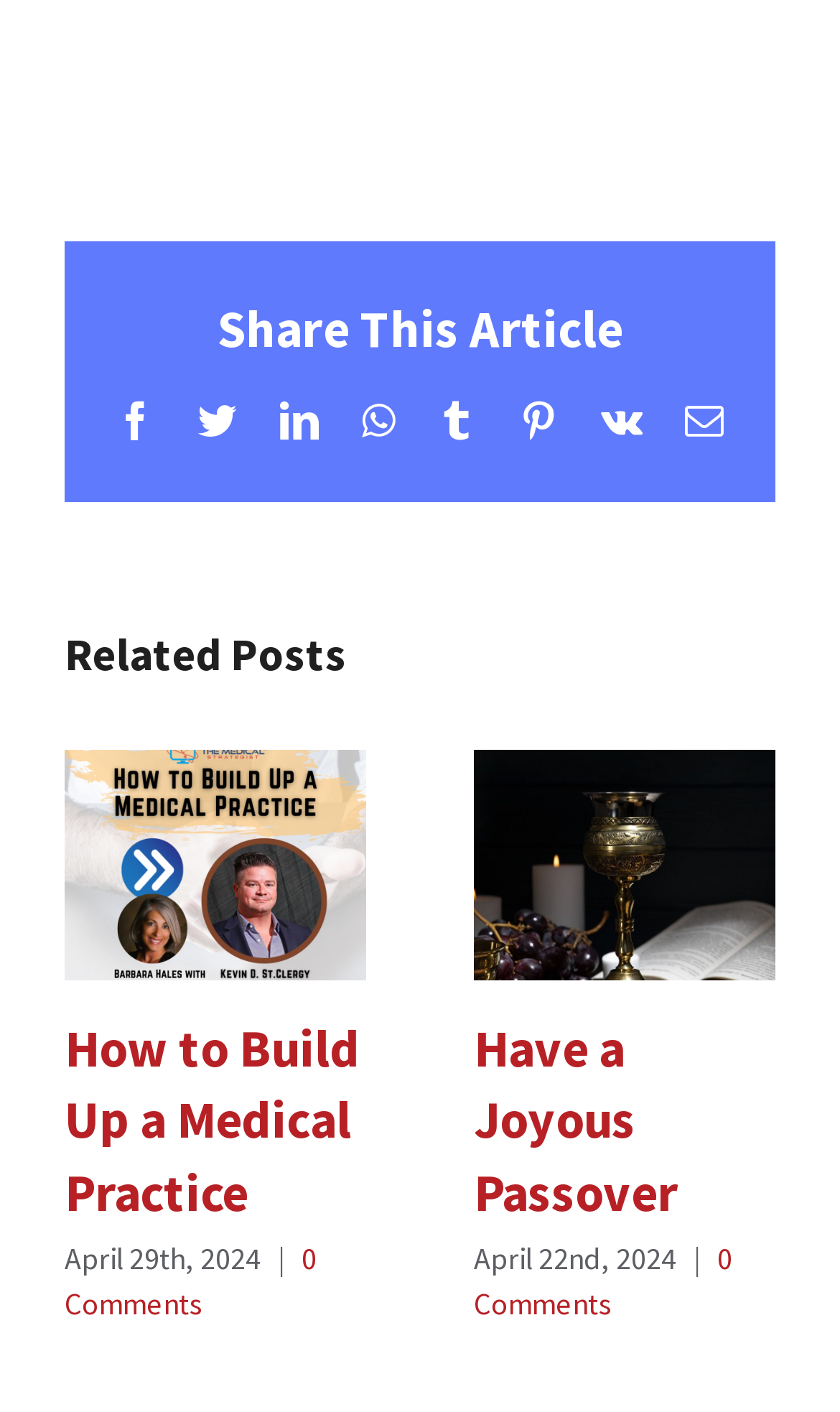Please identify the bounding box coordinates of the element that needs to be clicked to perform the following instruction: "Share this article on Facebook".

[0.138, 0.284, 0.185, 0.312]